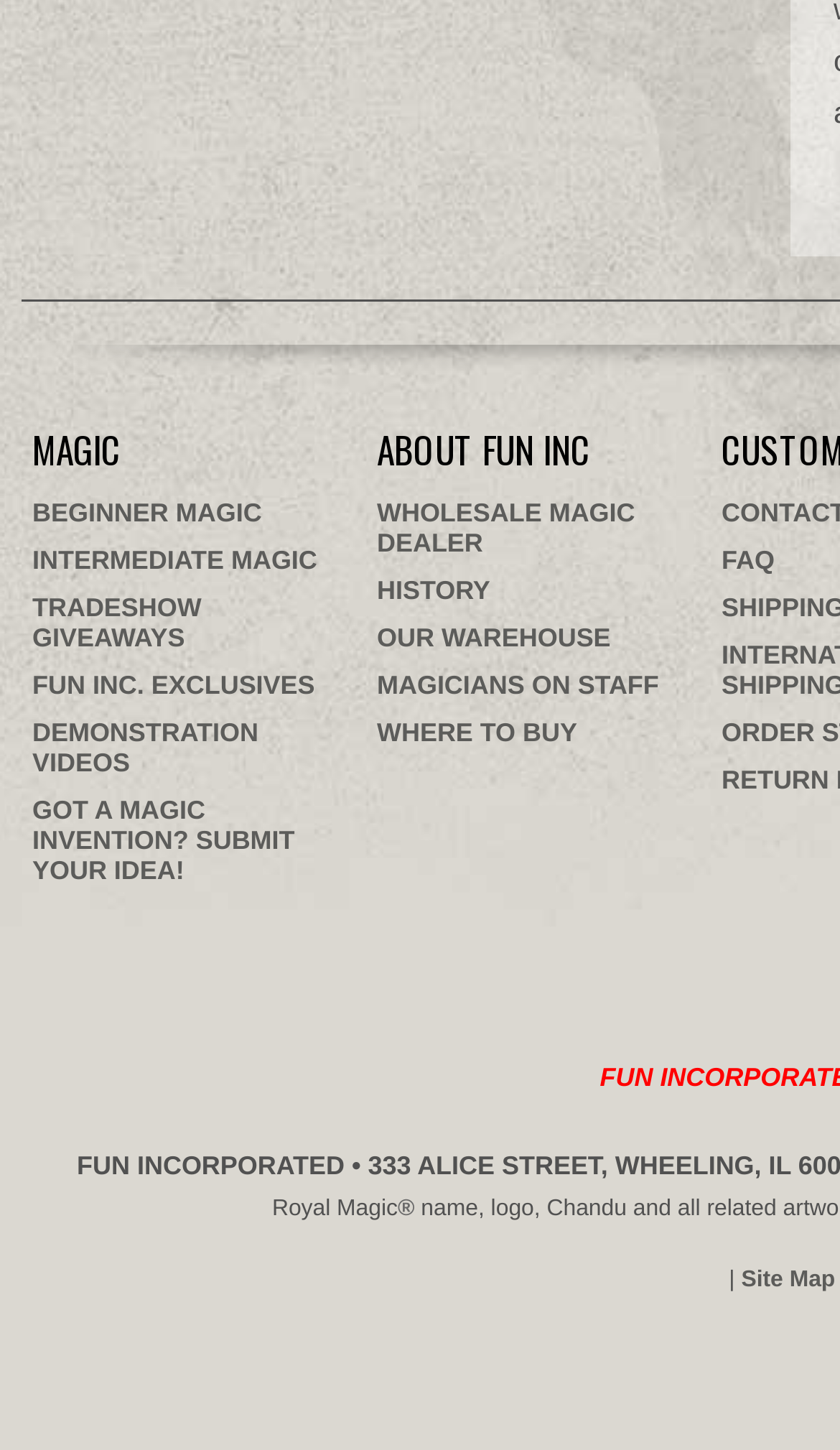Please determine the bounding box coordinates of the element's region to click for the following instruction: "Click on MAGIC".

[0.038, 0.292, 0.144, 0.329]